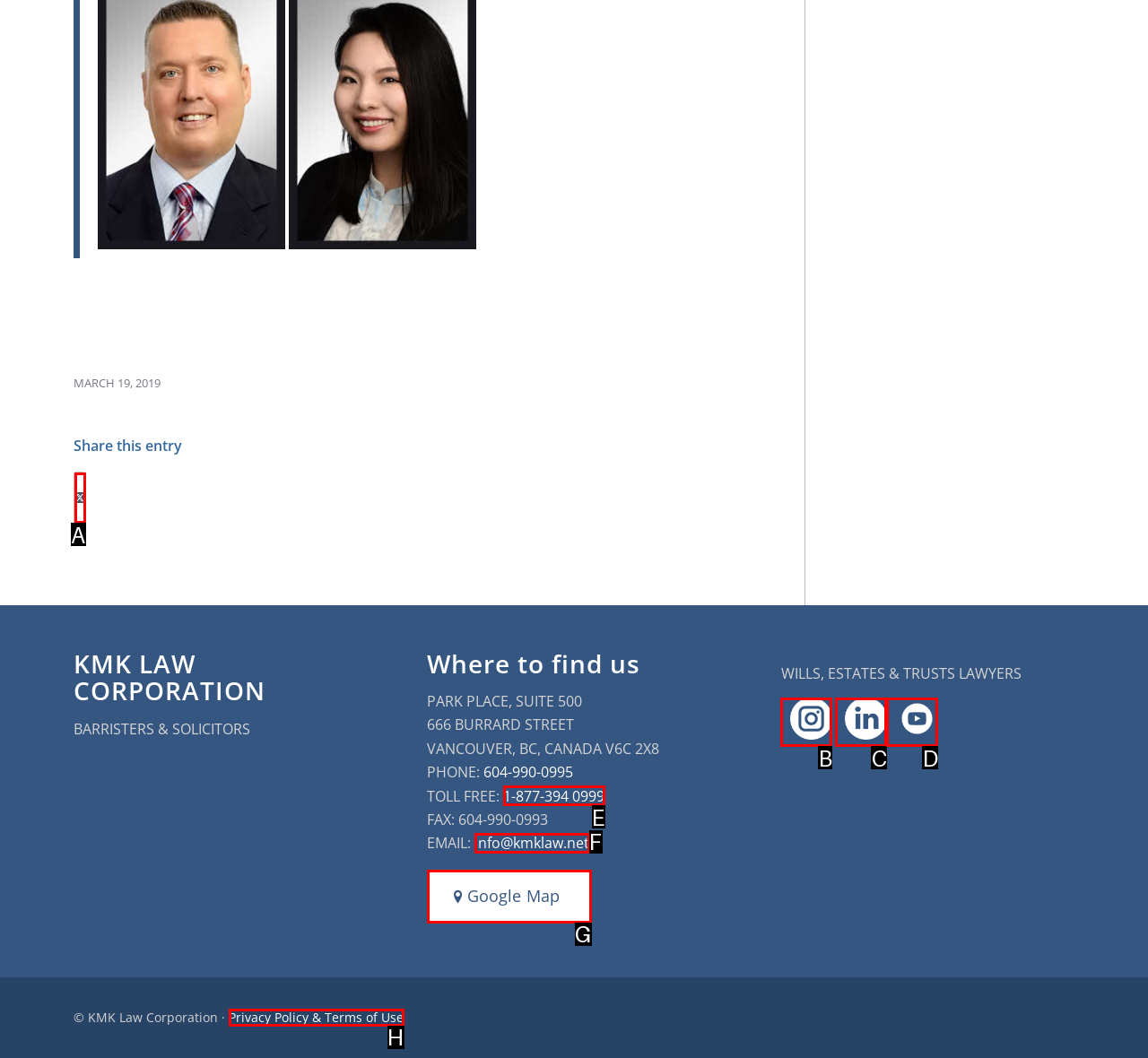Choose the letter of the UI element that aligns with the following description: Share on Twitter
State your answer as the letter from the listed options.

A